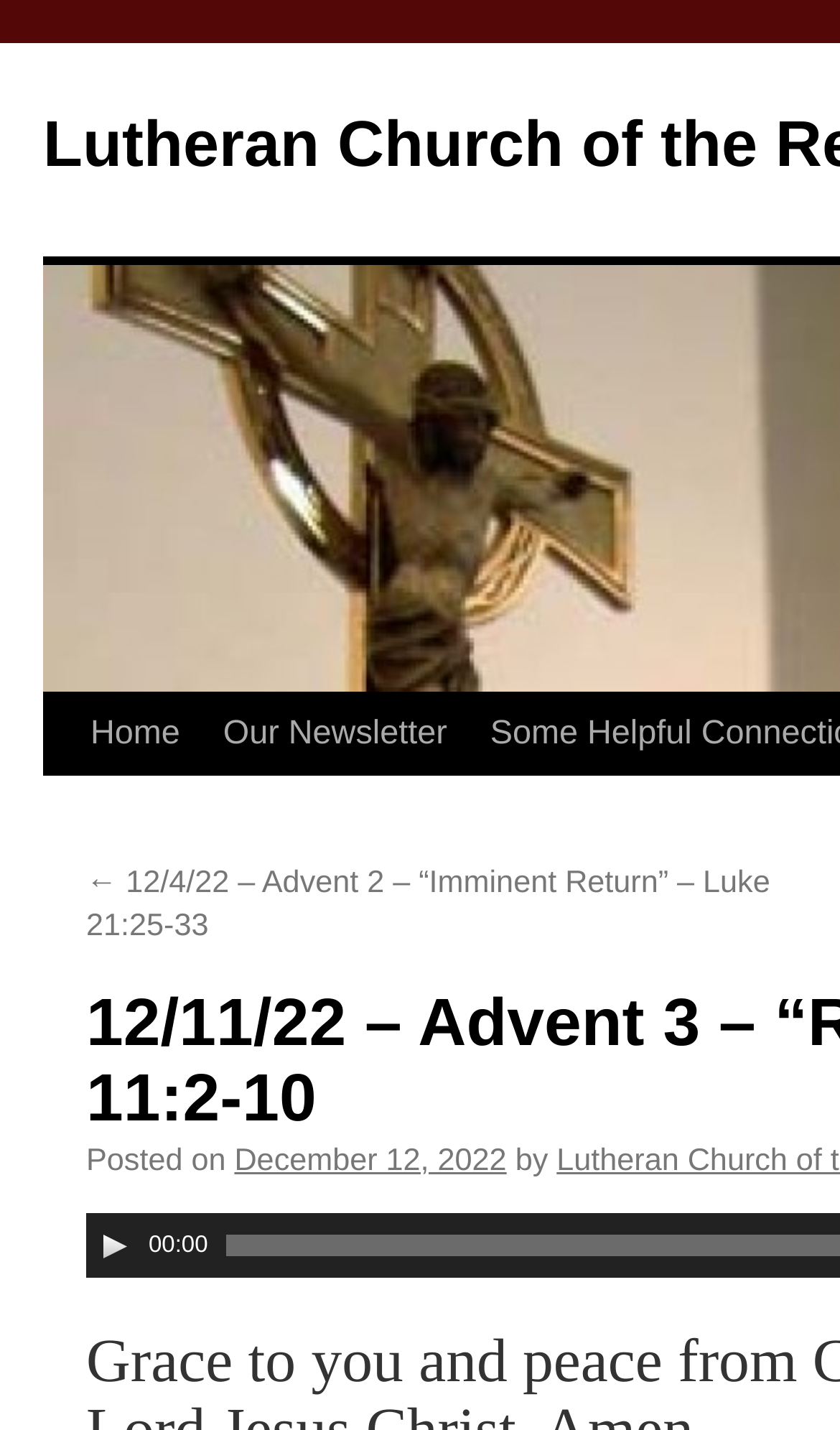Provide a brief response to the question below using one word or phrase:
What is the purpose of the button with a bounding box coordinate of [0.115, 0.858, 0.156, 0.883]?

Play